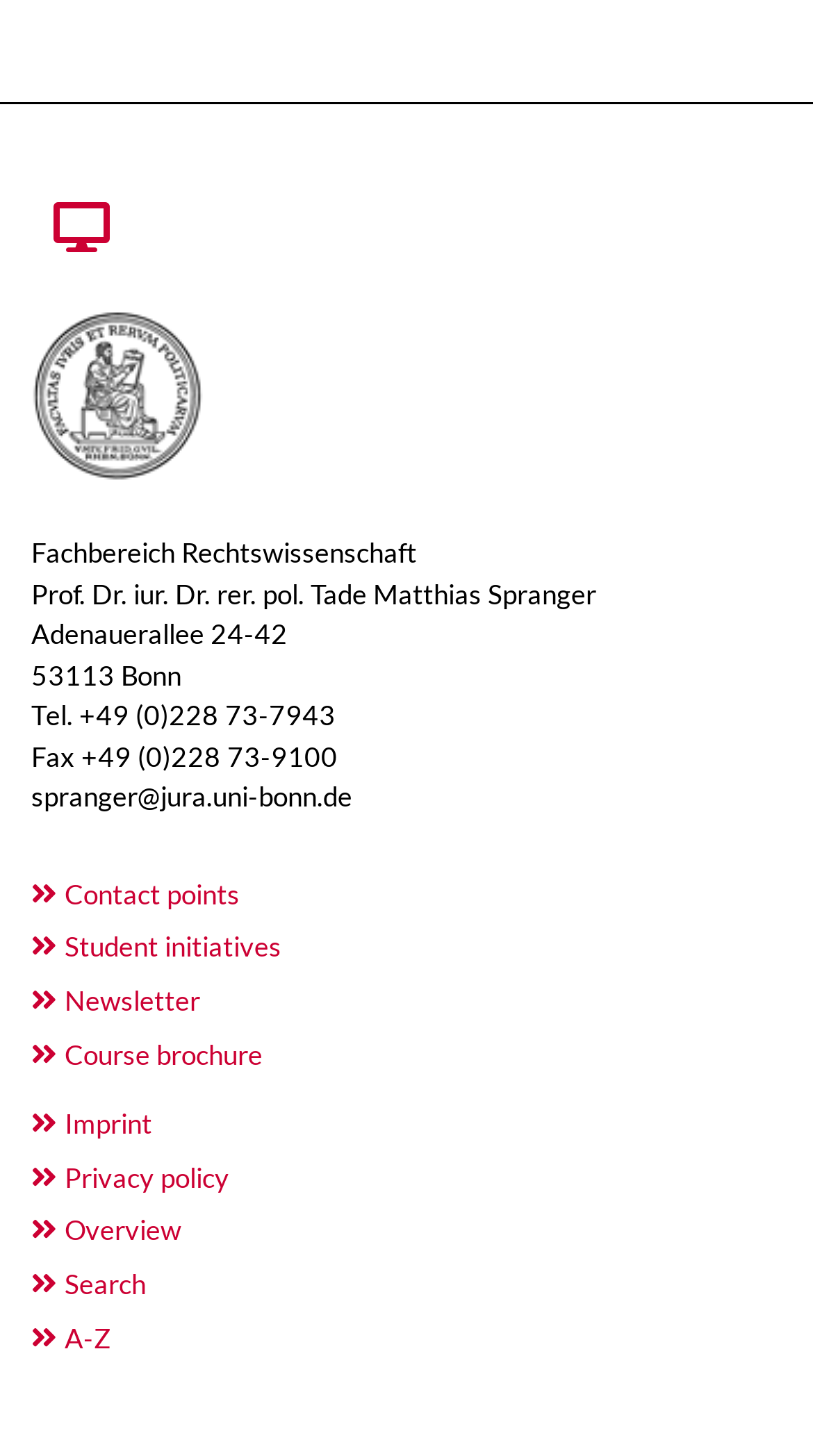Using the elements shown in the image, answer the question comprehensively: What is the address of the faculty?

I found the answer by looking at the StaticText elements with the texts 'Adenauerallee 24-42' and '53113 Bonn' which are located in the middle of the webpage, indicating the address of the faculty.